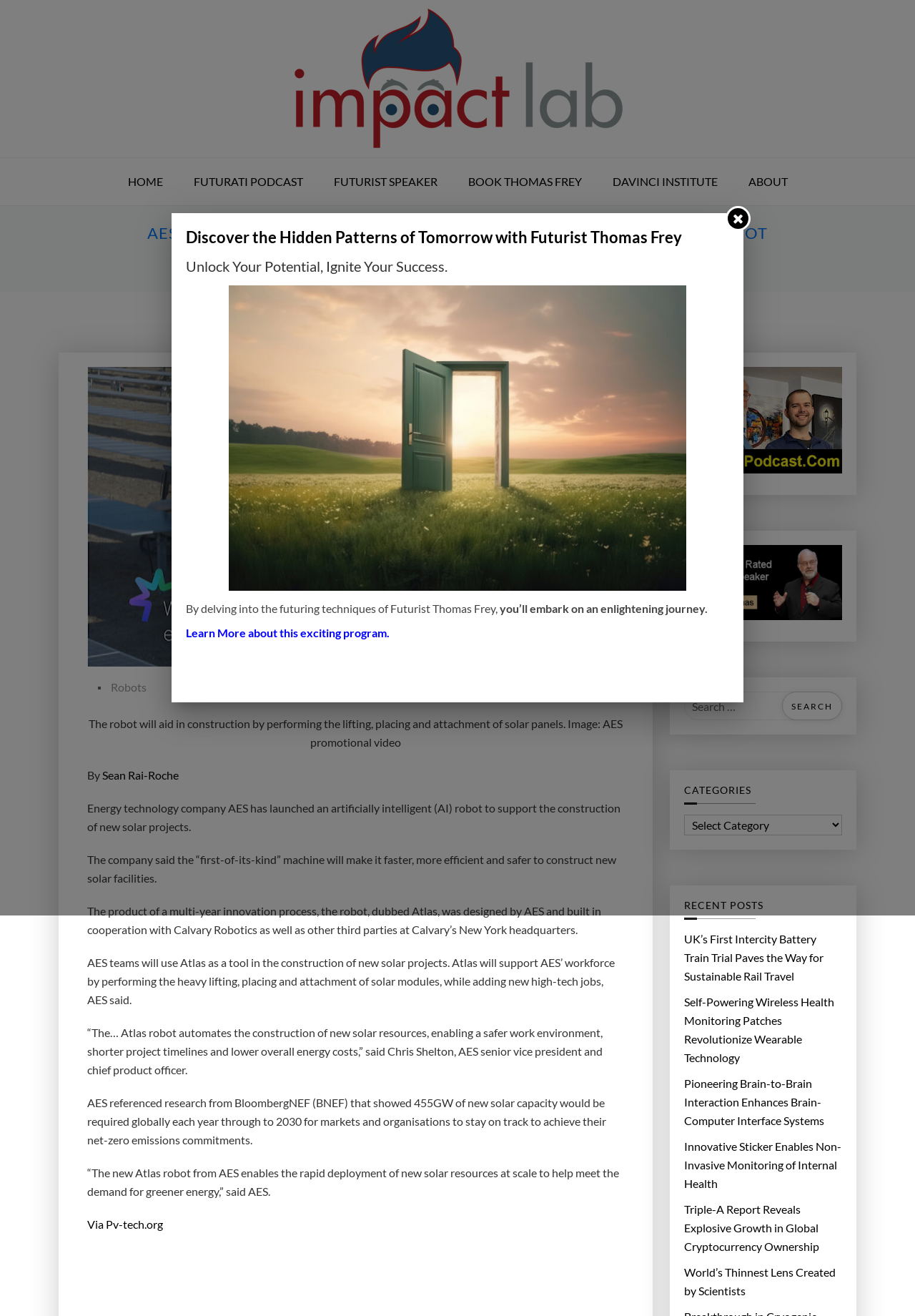Pinpoint the bounding box coordinates of the element to be clicked to execute the instruction: "Learn more about the program".

[0.203, 0.475, 0.426, 0.486]